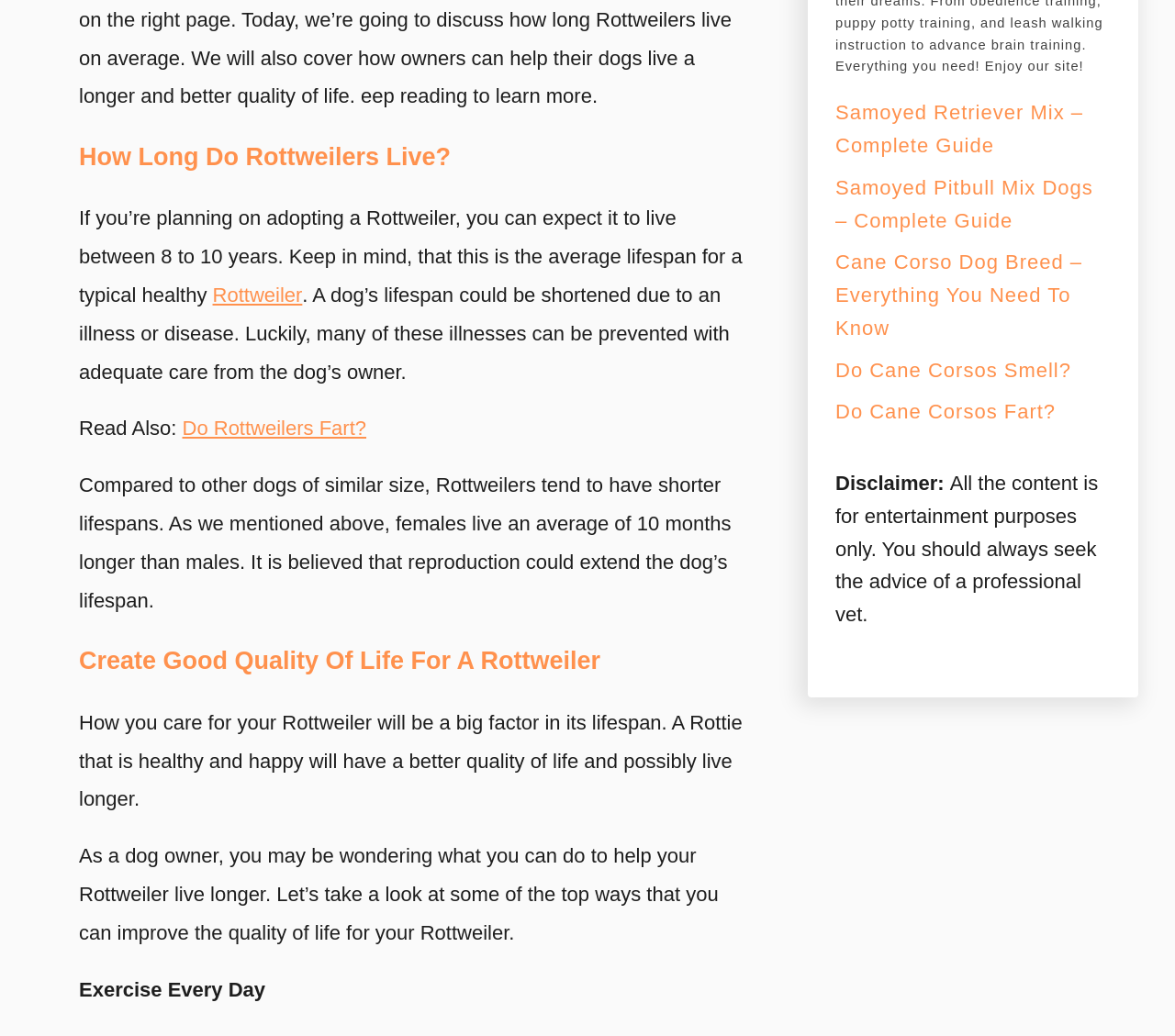Determine the bounding box for the described UI element: "Do Cane Corsos Fart?".

[0.711, 0.386, 0.899, 0.409]